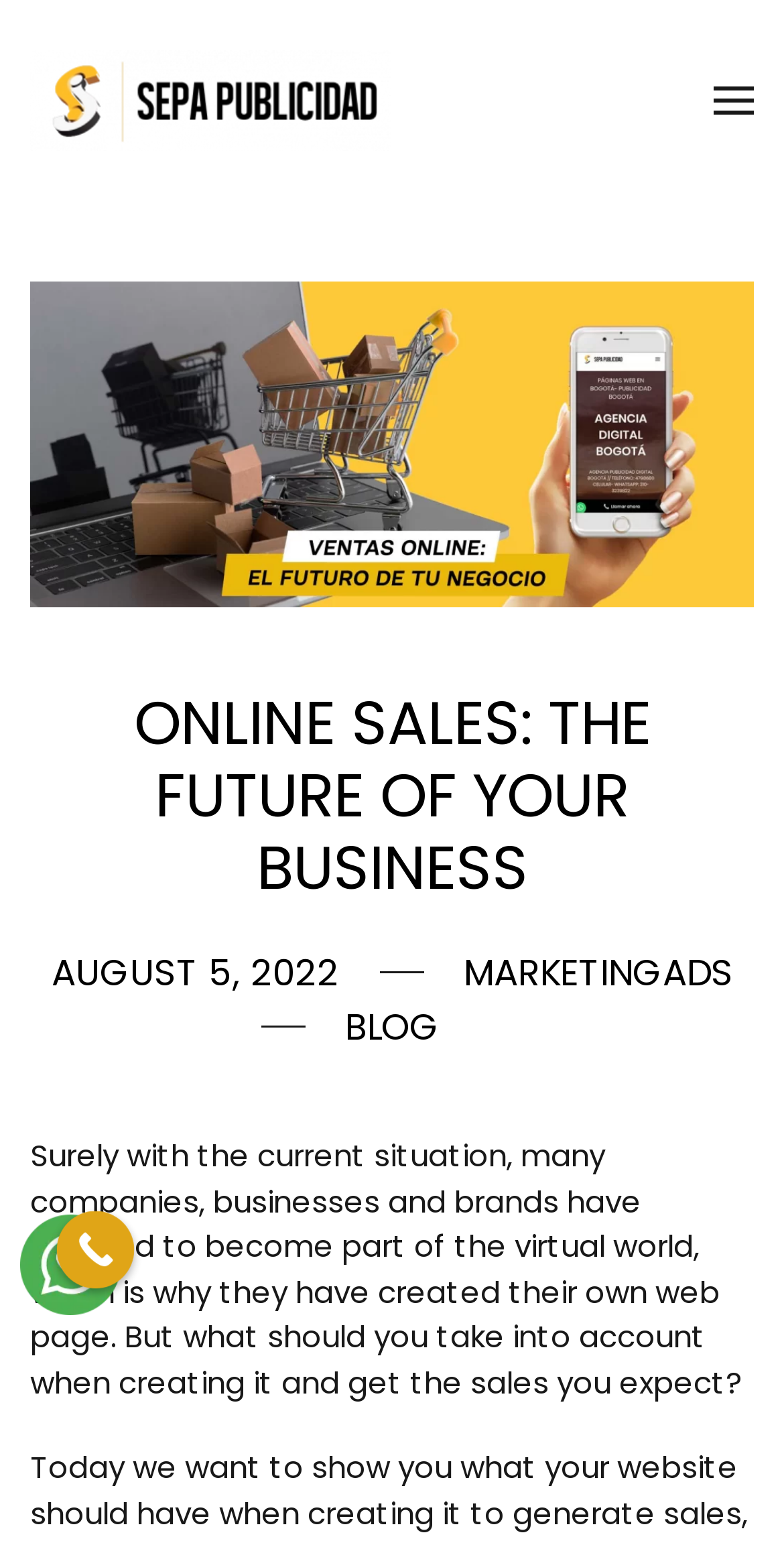Respond to the question below with a single word or phrase:
What is the date of the article?

AUGUST 5, 2022